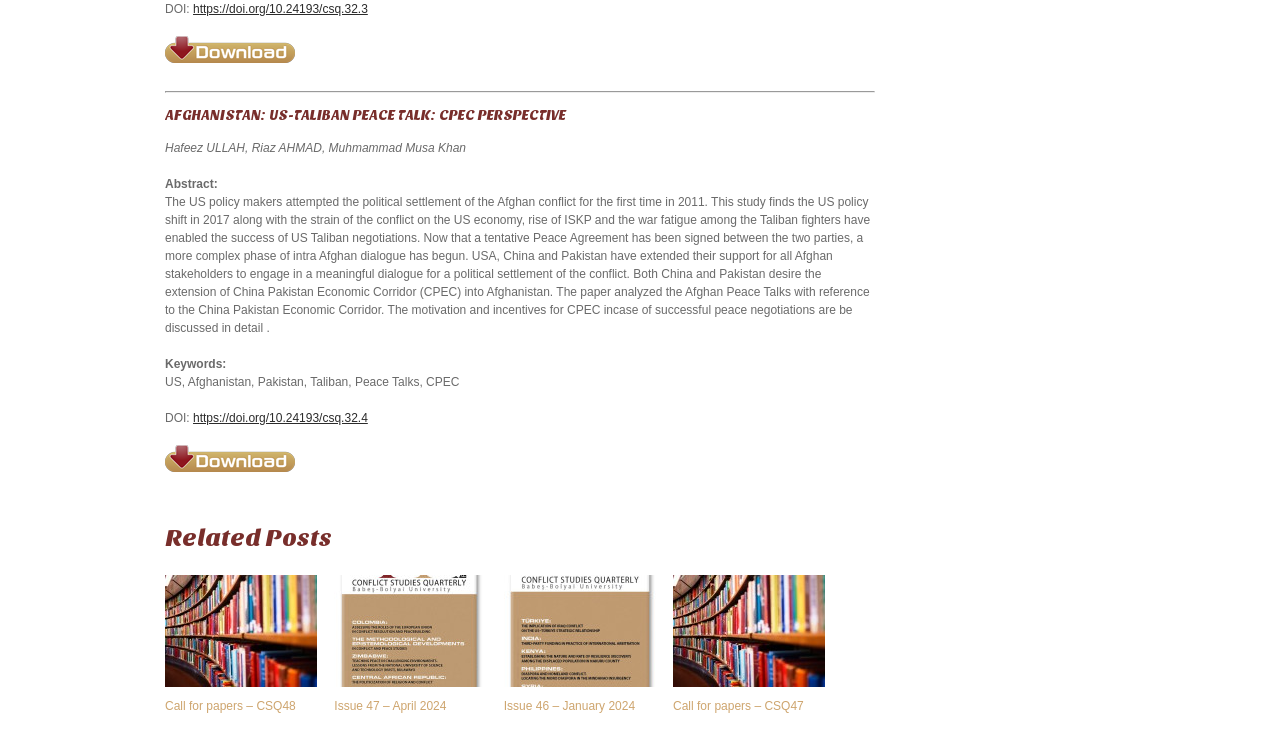Based on the element description, predict the bounding box coordinates (top-left x, top-left y, bottom-right x, bottom-right y) for the UI element in the screenshot: https://doi.org/10.24193/csq.32.4

[0.151, 0.564, 0.287, 0.583]